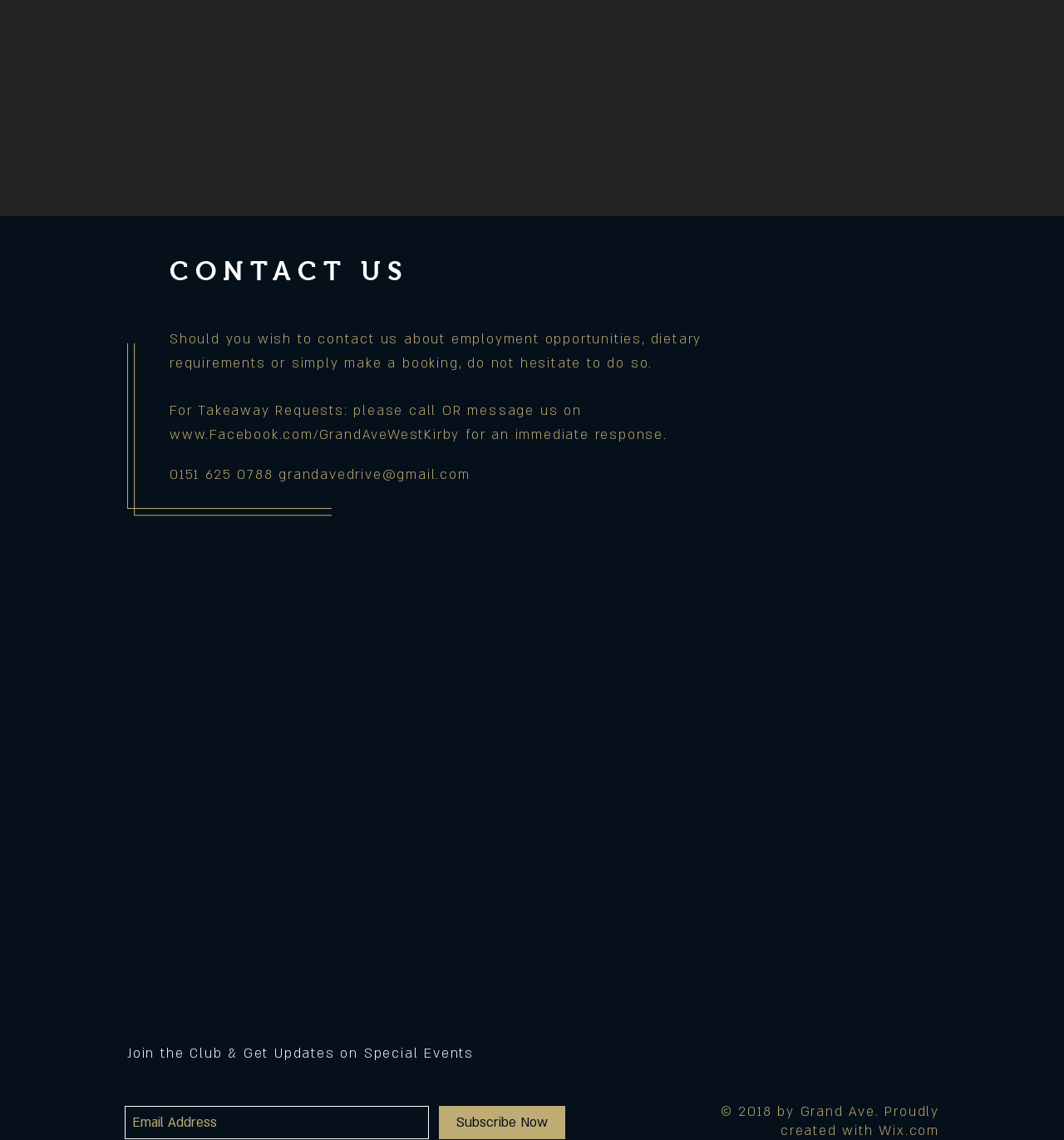Please provide a comprehensive answer to the question below using the information from the image: What is the contact method for takeaway requests?

The contact method for takeaway requests can be found in the 'CONTACT US' section, where it is stated 'For Takeaway Requests: please call OR message us on www.Facebook.com/GrandAveWestKirby'.